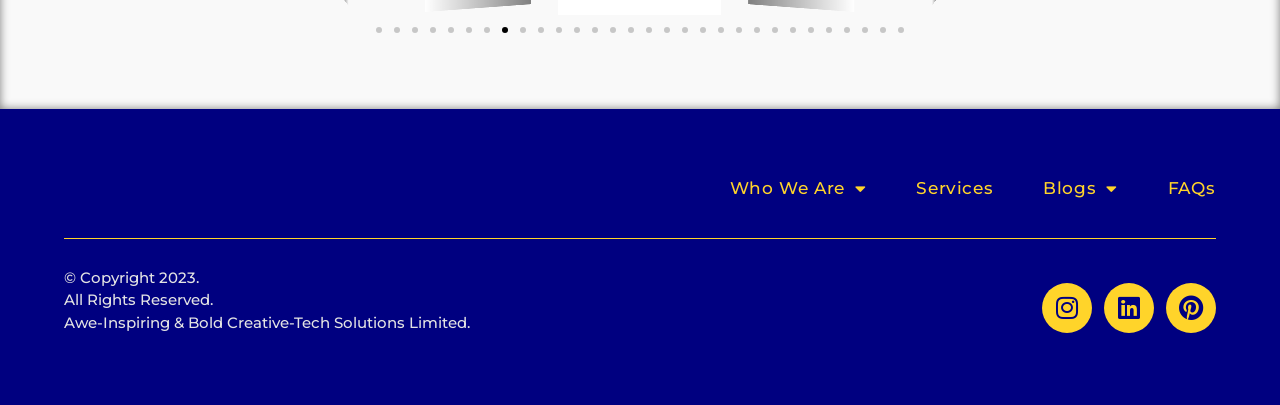Predict the bounding box of the UI element that fits this description: "Linkedin".

[0.862, 0.698, 0.902, 0.821]